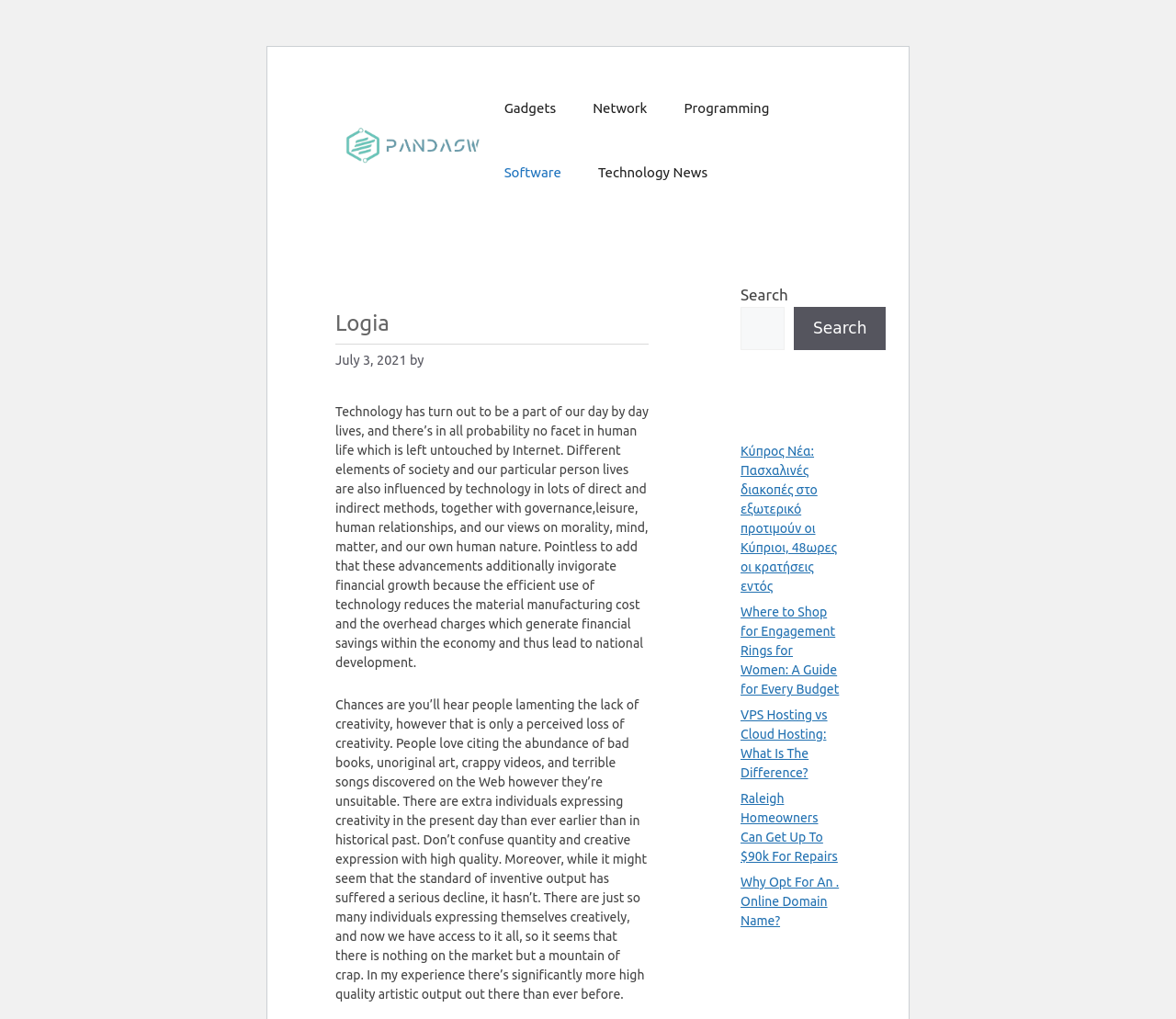Please specify the bounding box coordinates in the format (top-left x, top-left y, bottom-right x, bottom-right y), with values ranging from 0 to 1. Identify the bounding box for the UI component described as follows: Back to list

None